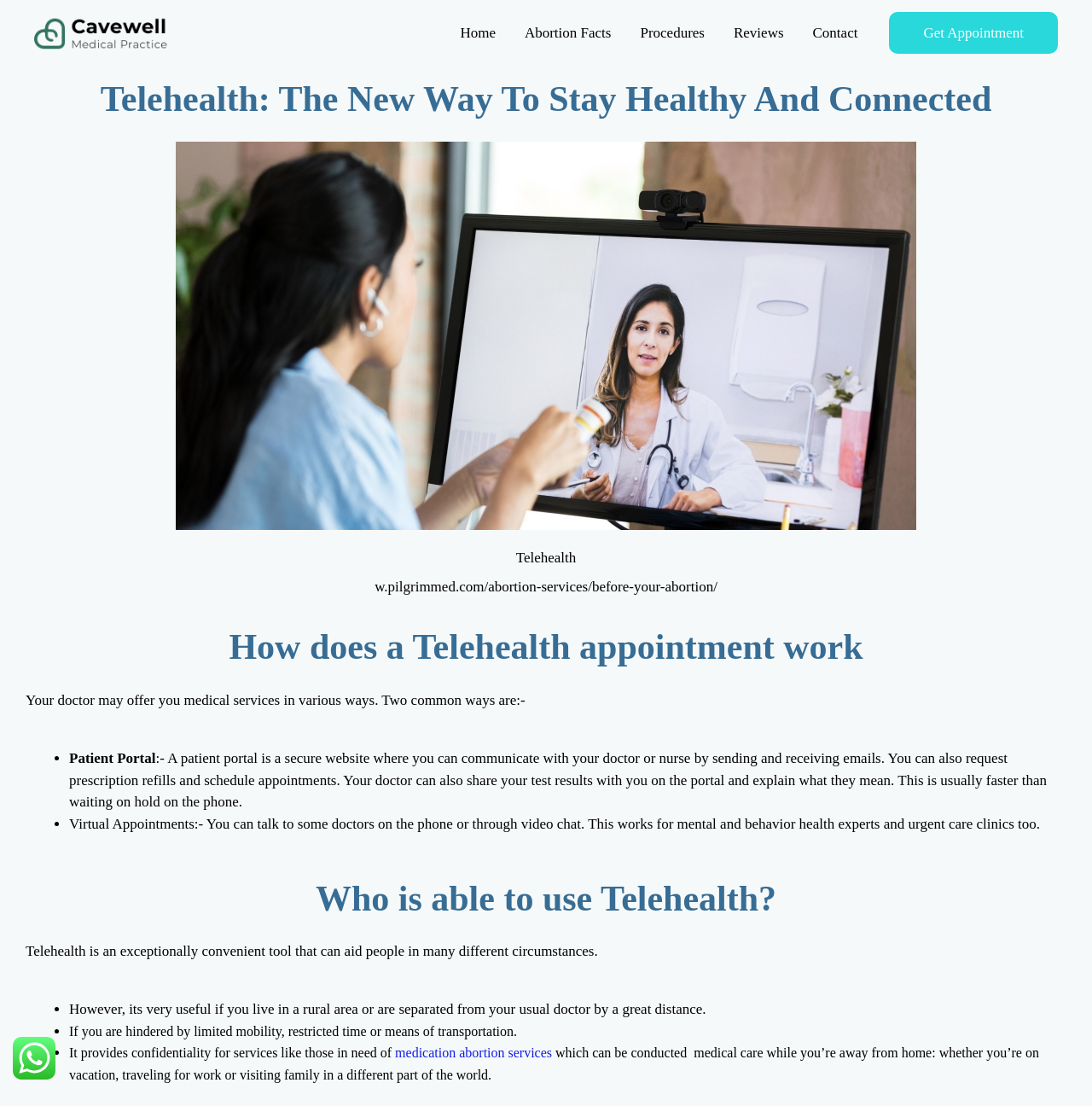Determine the bounding box coordinates of the clickable element to achieve the following action: 'Read about how Telehealth appointments work'. Provide the coordinates as four float values between 0 and 1, formatted as [left, top, right, bottom].

[0.023, 0.563, 0.977, 0.608]